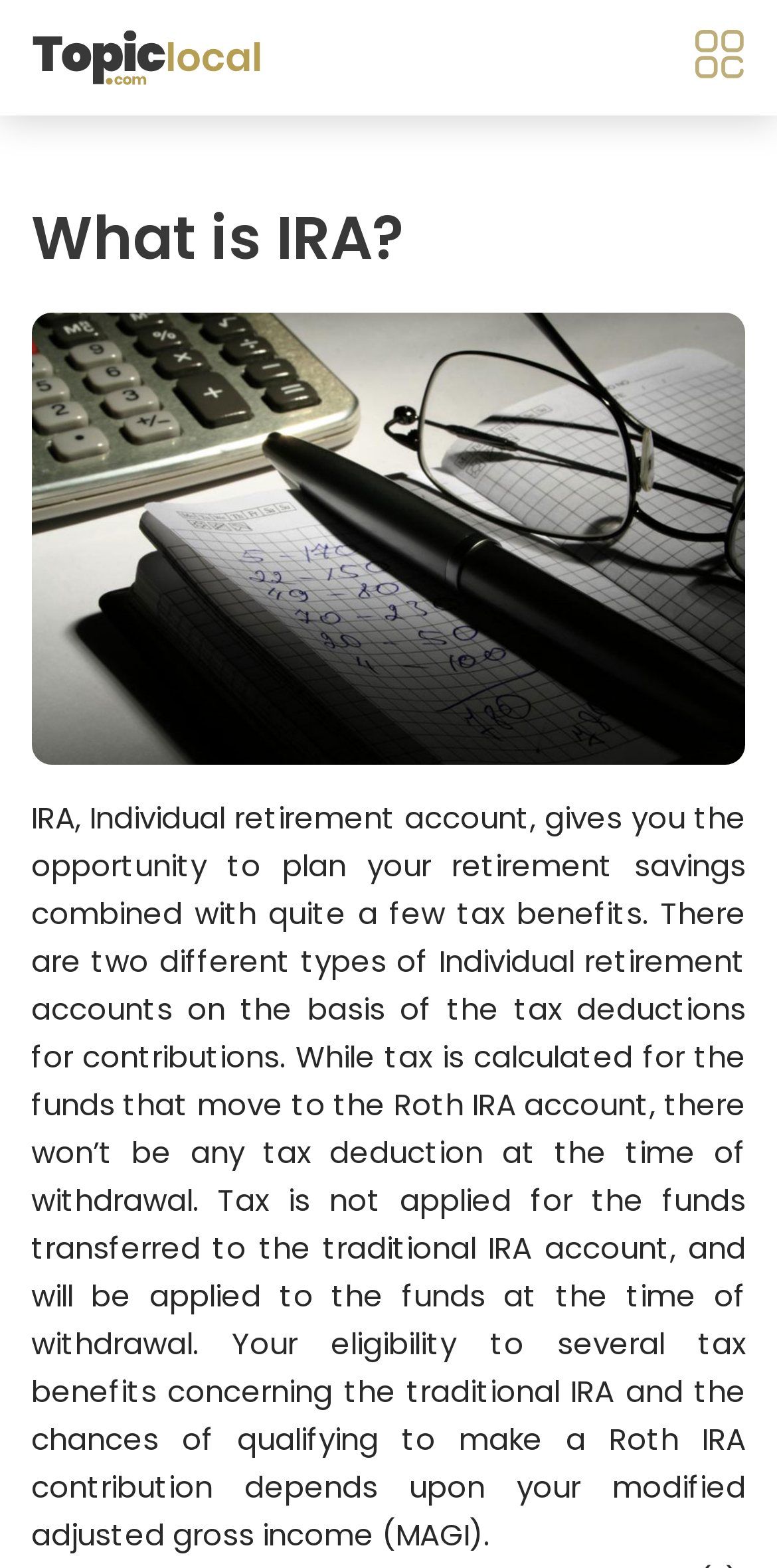Give a detailed account of the webpage.

The webpage is about explaining what an IRA (Individual Retirement Account) is. At the top-left corner, there is a heading with a link and an image, which seems to be a logo or a title image. To the top-right corner, there is a separate image. Below the heading, there is a static text "What is IRA?" in a prominent position. 

Underneath the static text, there is a large image that spans almost the entire width of the page, with a description "What is IRA?". This image might be an infographic or a visual representation of the IRA concept.

The main content of the page is a paragraph of text that explains the concept of IRA in detail. It describes the two types of Individual Retirement Accounts, their tax benefits, and how they work. The text is positioned below the image and spans almost the entire width of the page.